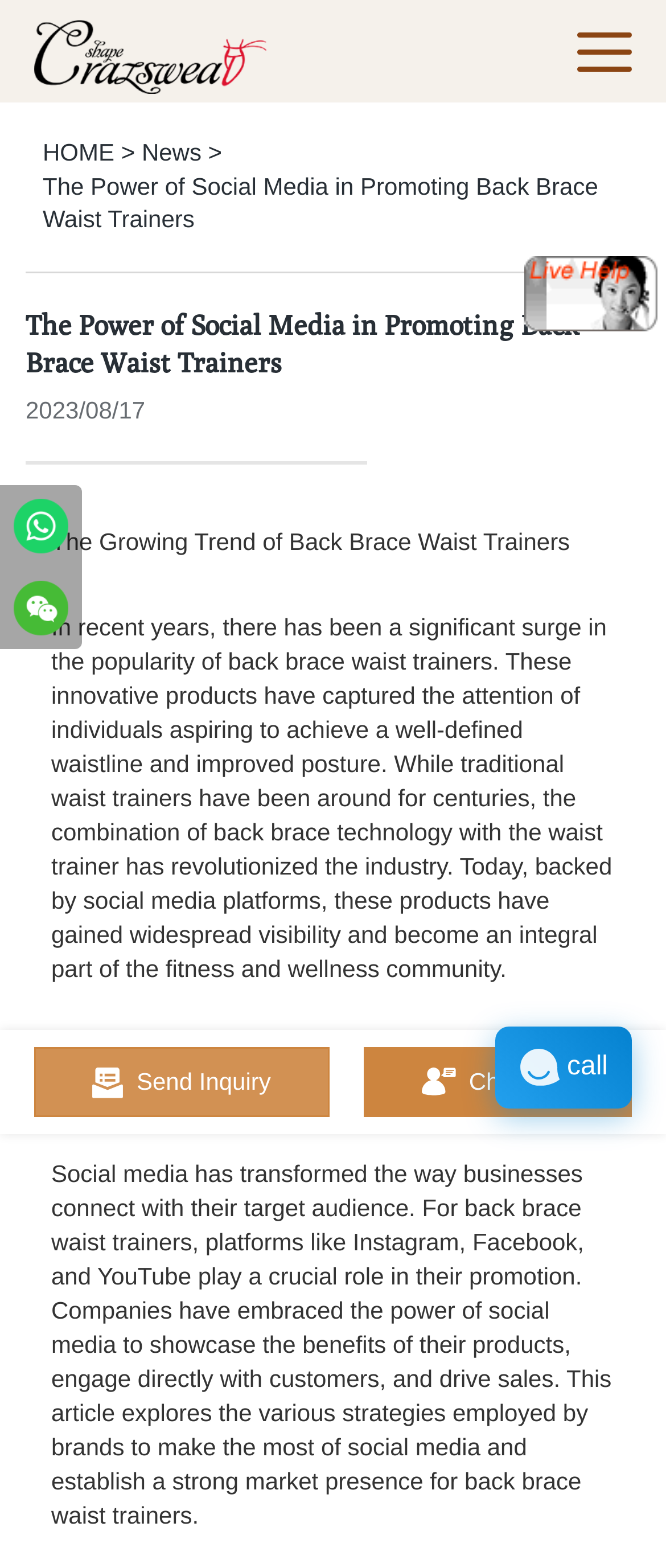Could you locate the bounding box coordinates for the section that should be clicked to accomplish this task: "Click the HOME link".

[0.064, 0.088, 0.172, 0.106]